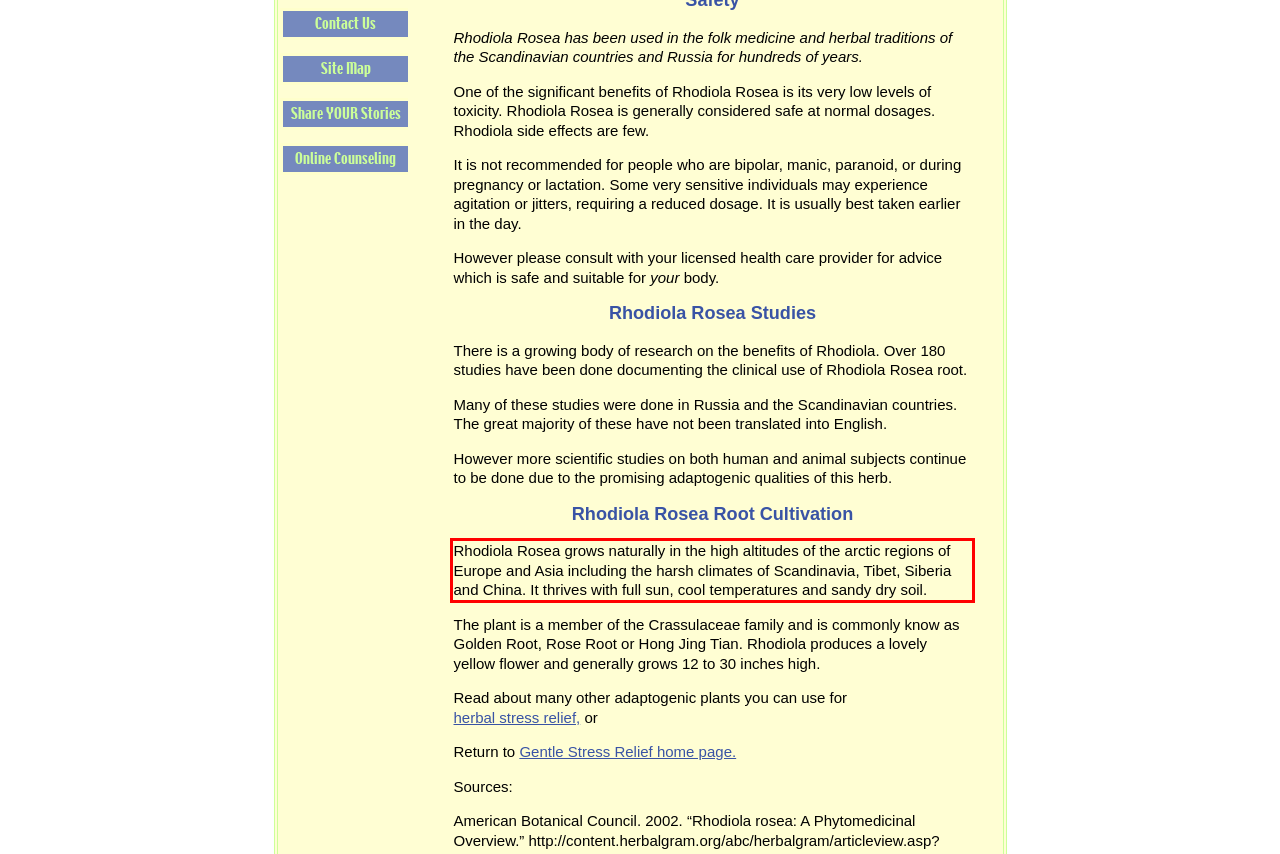Using OCR, extract the text content found within the red bounding box in the given webpage screenshot.

Rhodiola Rosea grows naturally in the high altitudes of the arctic regions of Europe and Asia including the harsh climates of Scandinavia, Tibet, Siberia and China. It thrives with full sun, cool temperatures and sandy dry soil.